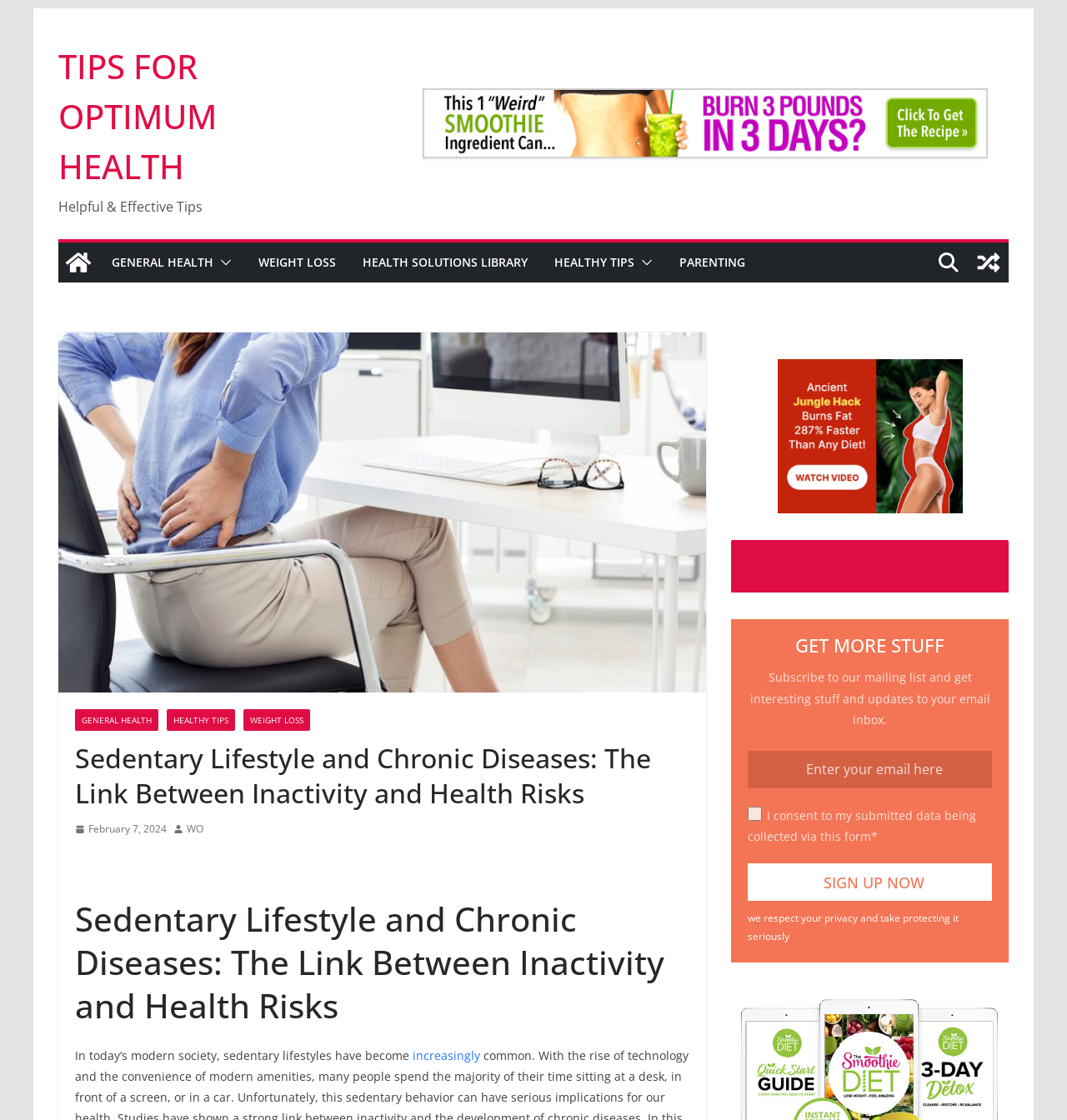Locate the bounding box coordinates of the clickable area to execute the instruction: "View a random post". Provide the coordinates as four float numbers between 0 and 1, represented as [left, top, right, bottom].

[0.908, 0.216, 0.945, 0.252]